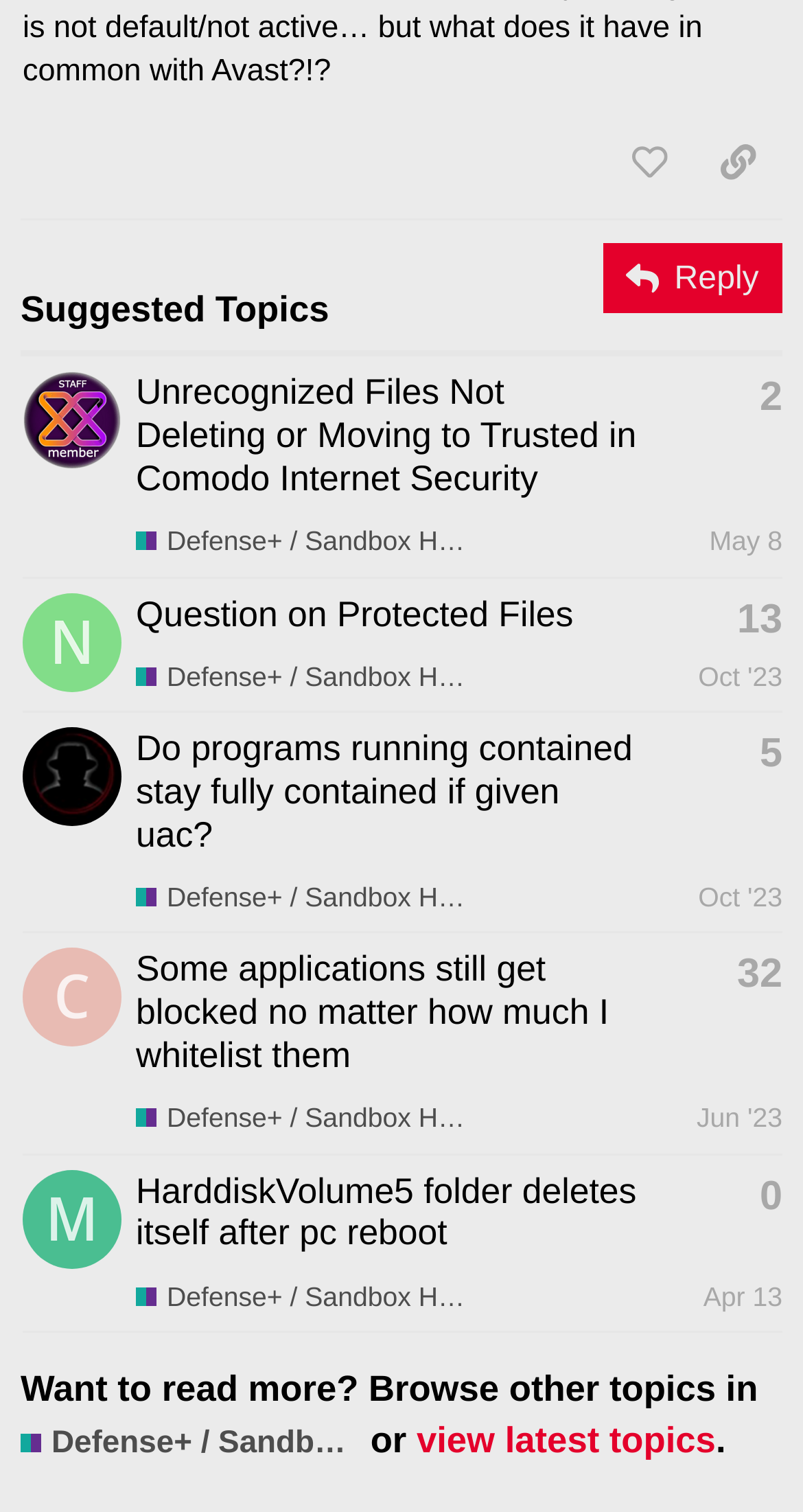From the element description Oct '23, predict the bounding box coordinates of the UI element. The coordinates must be specified in the format (top-left x, top-left y, bottom-right x, bottom-right y) and should be within the 0 to 1 range.

[0.869, 0.582, 0.974, 0.602]